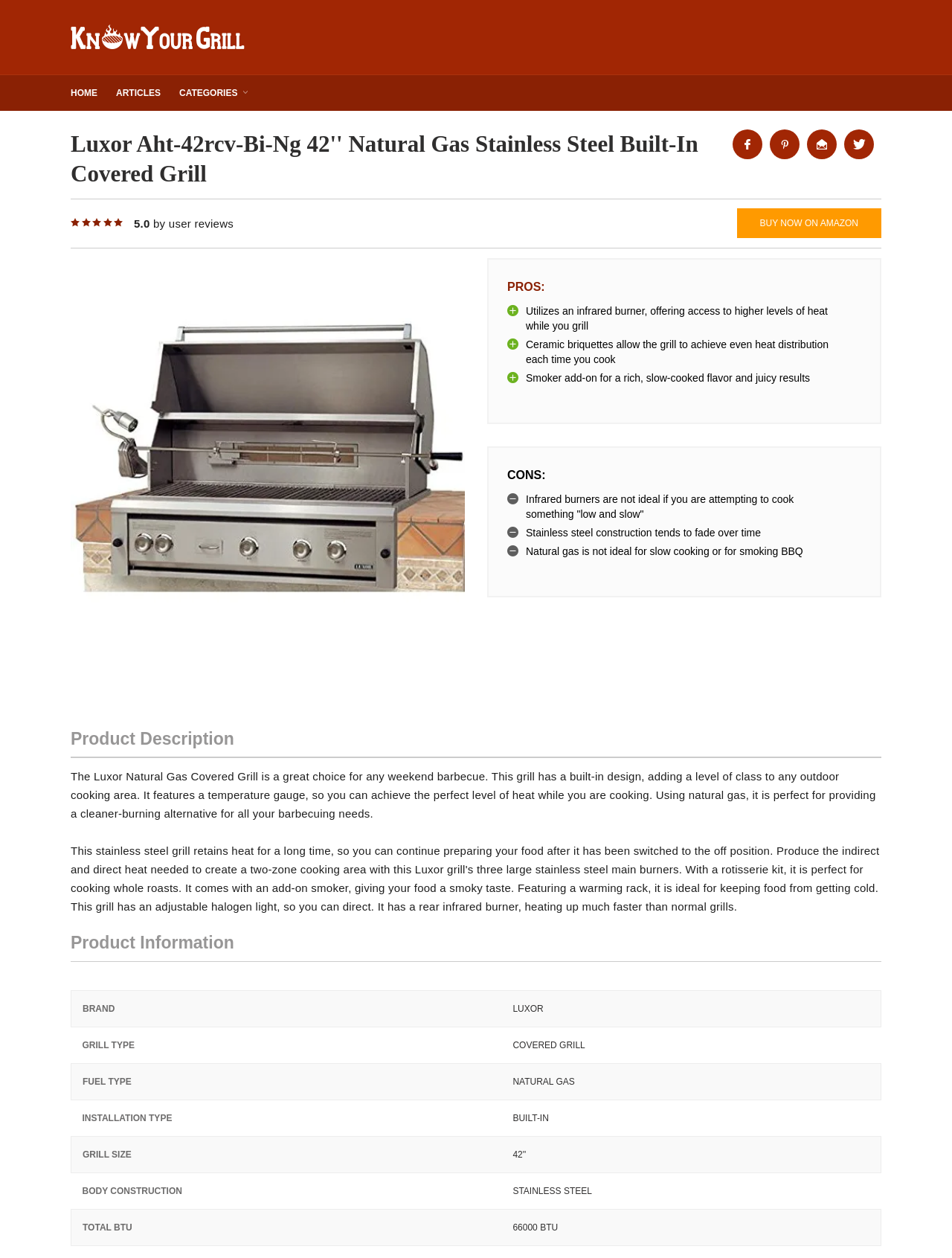Provide a single word or phrase to answer the given question: 
What is the total BTU of this grill?

66000 BTU